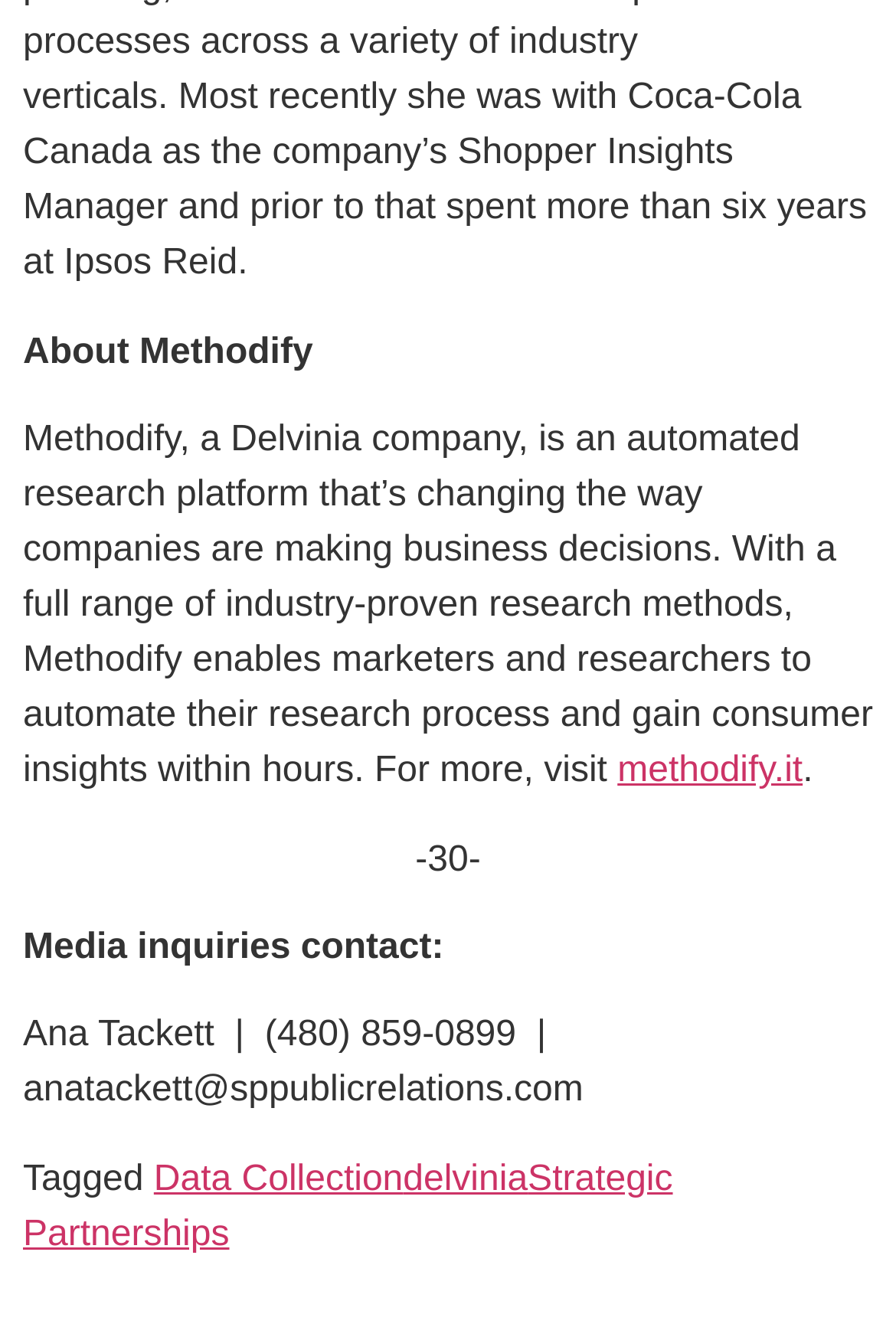What is Methodify?
Answer the question with a single word or phrase derived from the image.

Automated research platform